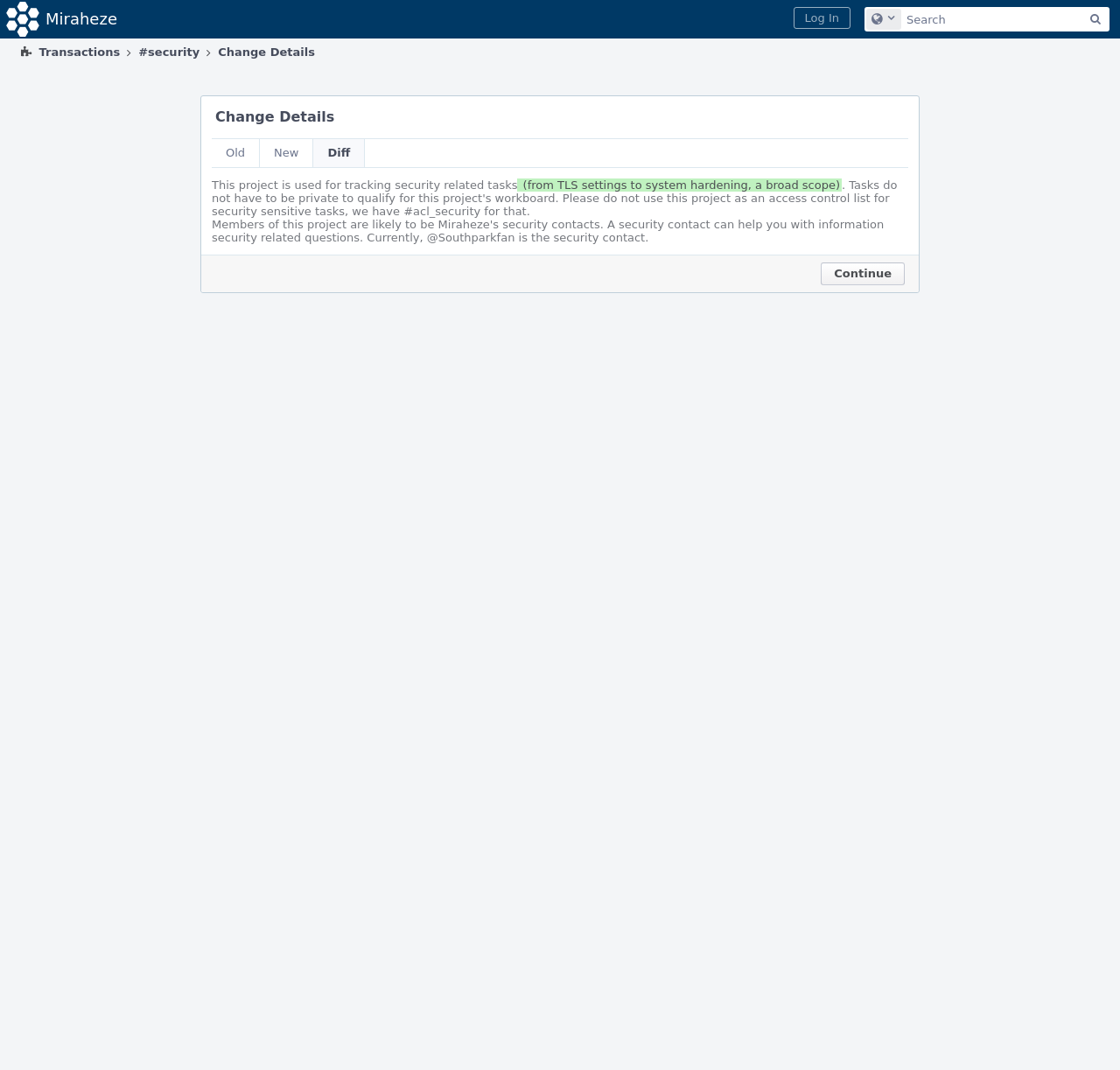From the given element description: "Configure Global Search", find the bounding box for the UI element. Provide the coordinates as four float numbers between 0 and 1, in the order [left, top, right, bottom].

[0.773, 0.008, 0.805, 0.028]